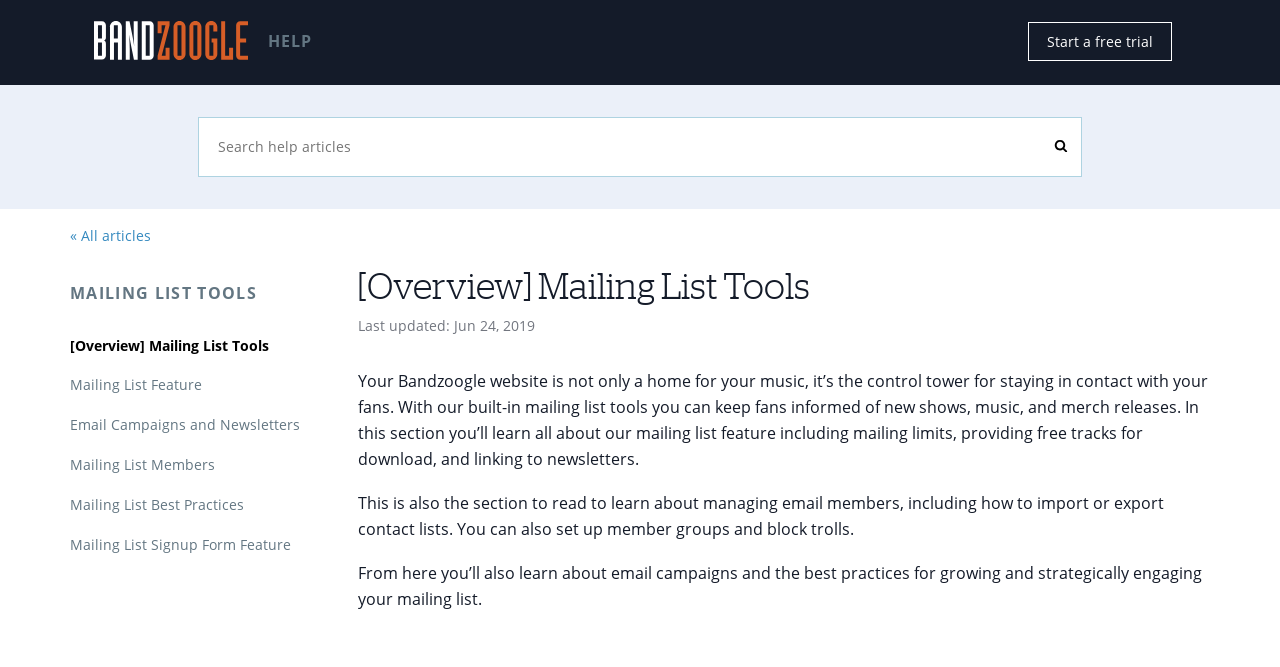Find the bounding box coordinates for the element described here: "Email Campaigns and Newsletters".

[0.055, 0.623, 0.234, 0.654]